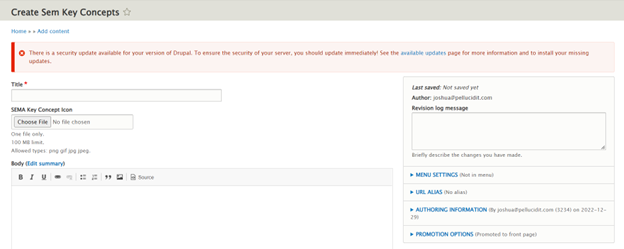Offer a meticulous description of the image.

The image depicts a content creation interface titled "Create Sem Key Concepts" within a web-based editorial platform. It features a prominent security alert at the top, indicating a necessary update for the Drupal system to ensure security. Below this alert, fields are provided for entering a title and selecting an icon for the SEM Key Concept, with indications of file size limits and allowed file types, specifically JPG or PNG images. 

To the right, there are details about the last saved status, author information, and revision log message. Additionally, the page layout hints at various settings options, including menu settings, URL aliases, authoring information, and promotion options. This structured format allows users to efficiently add and manage content while being informed about security and functionality updates necessary for optimal use.